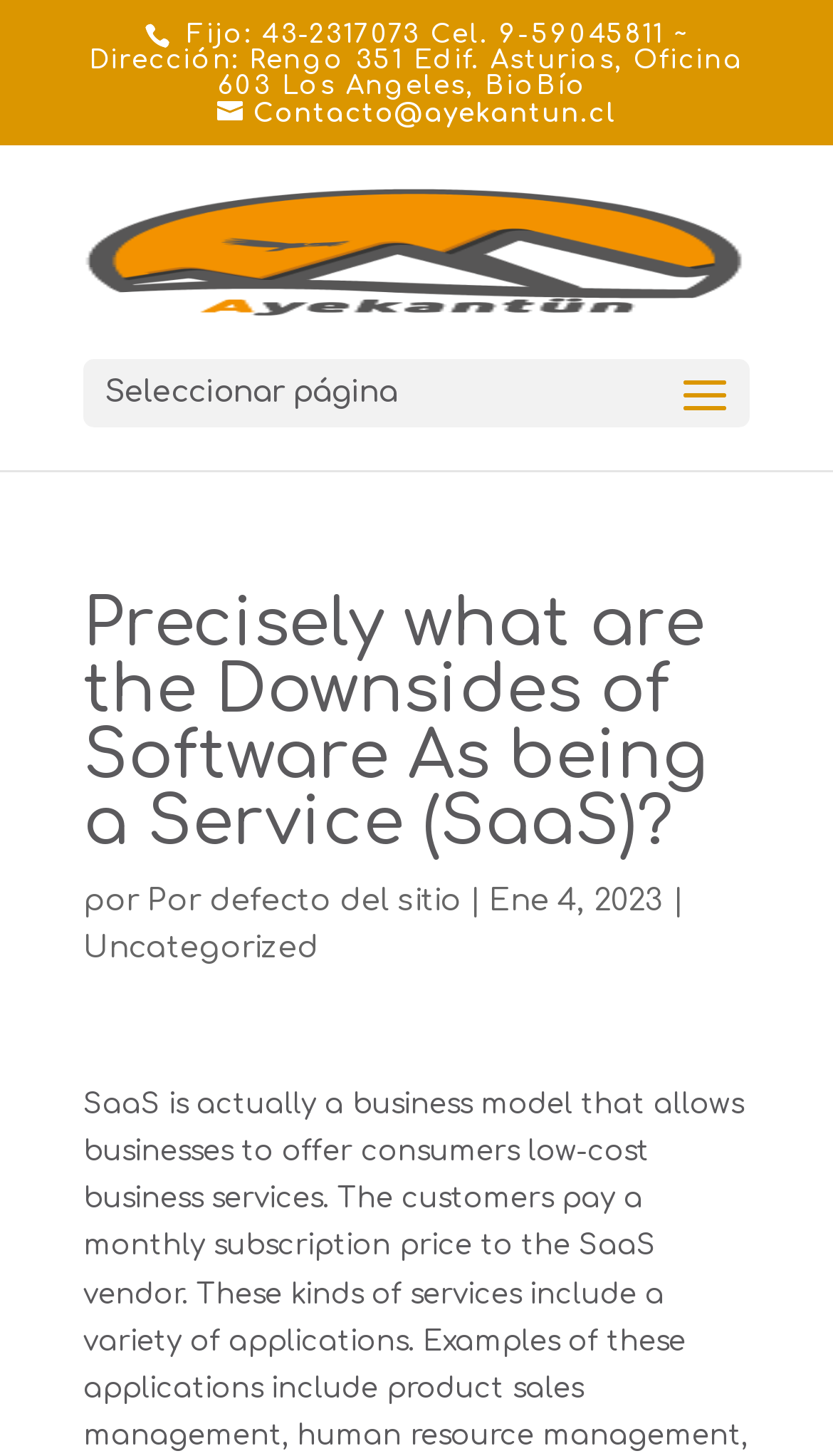Answer the following inquiry with a single word or phrase:
What is the phone number of Ayekantün?

43-2317073